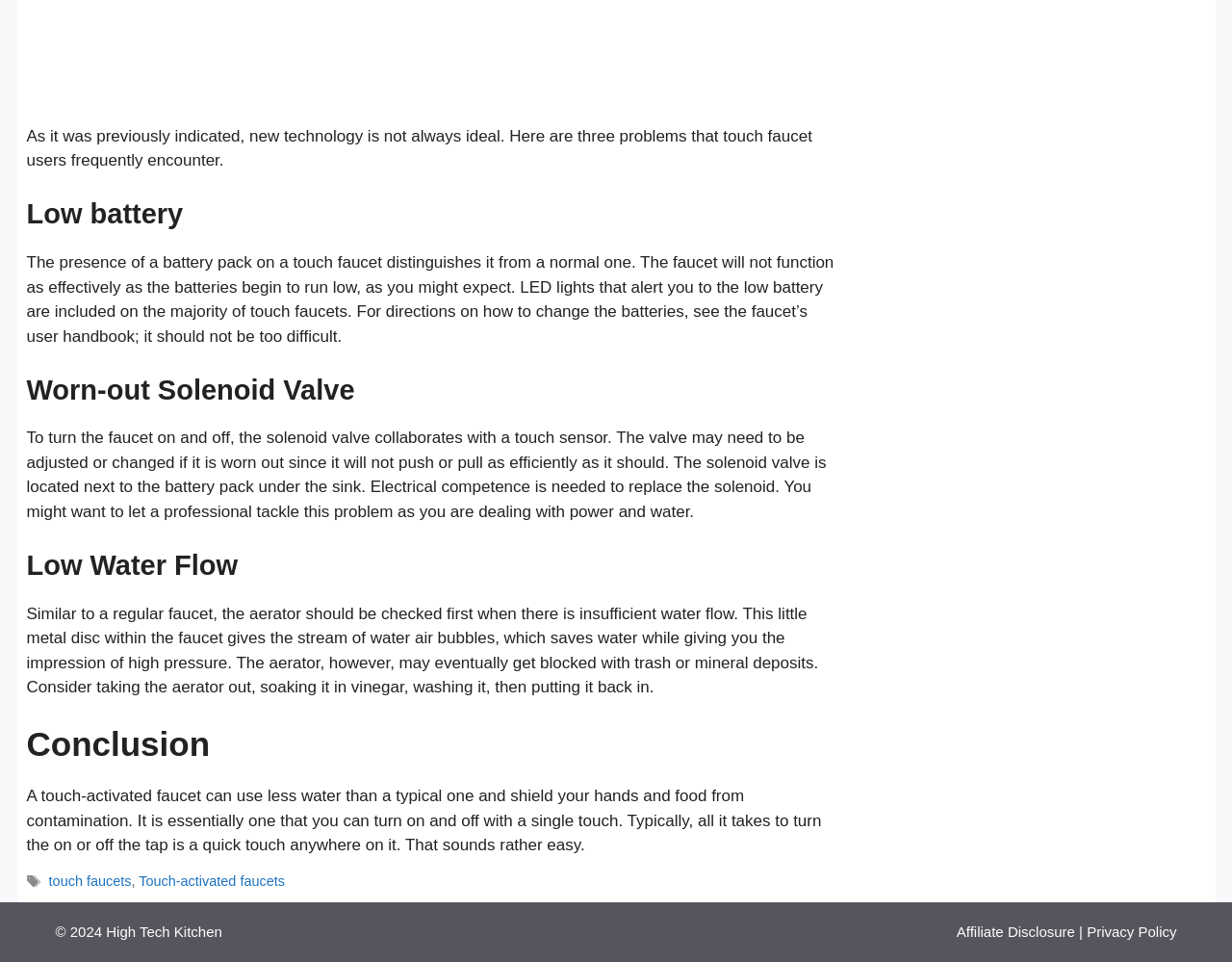Please respond to the question using a single word or phrase:
What is the recommended action when the aerator is blocked?

Soak in vinegar